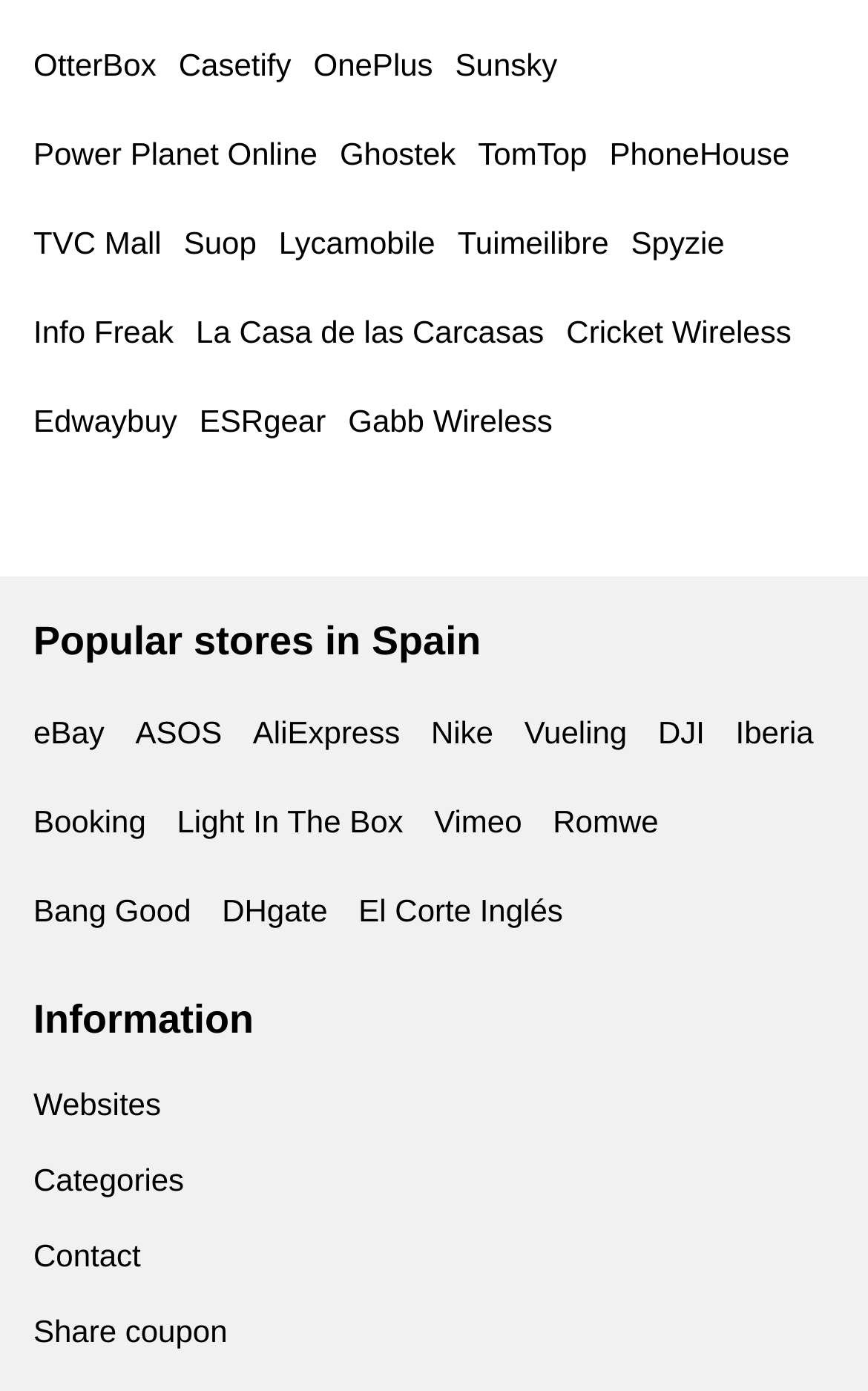Provide the bounding box coordinates of the HTML element described by the text: "Power Planet Online". The coordinates should be in the format [left, top, right, bottom] with values between 0 and 1.

[0.038, 0.098, 0.366, 0.124]